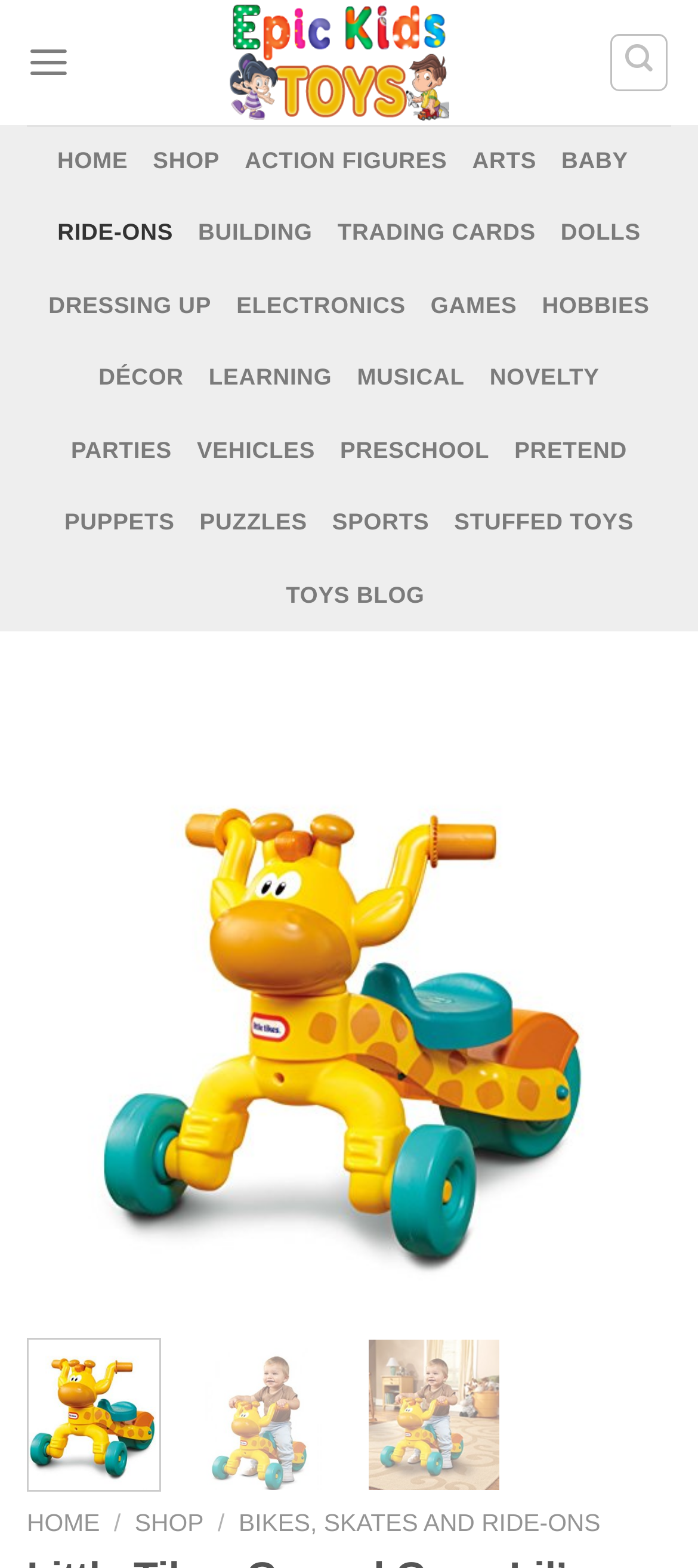Pinpoint the bounding box coordinates of the clickable area needed to execute the instruction: "Go to the 'RIDE-ONS' page". The coordinates should be specified as four float numbers between 0 and 1, i.e., [left, top, right, bottom].

[0.082, 0.126, 0.248, 0.172]